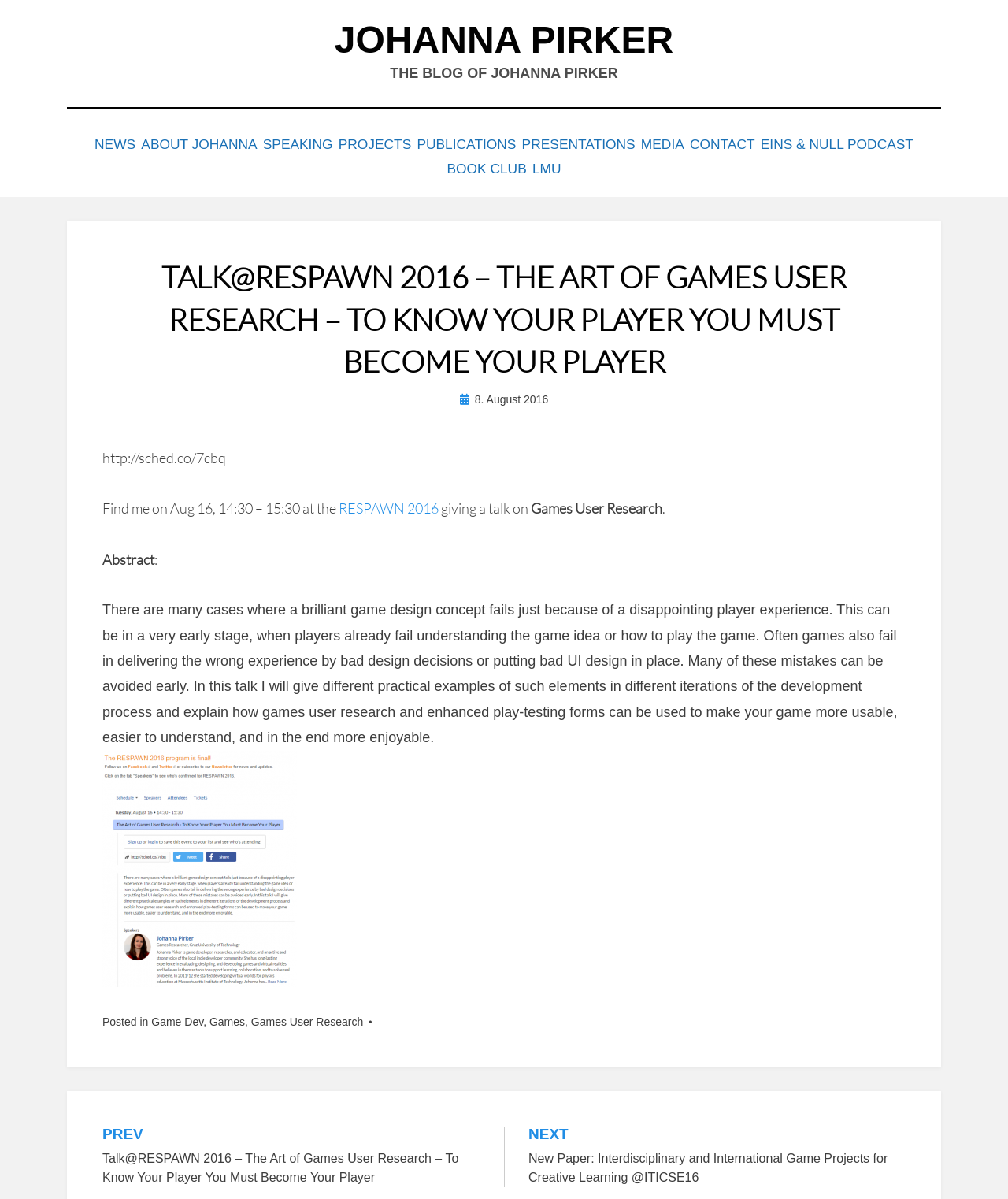Please give the bounding box coordinates of the area that should be clicked to fulfill the following instruction: "Navigate to Training Program". The coordinates should be in the format of four float numbers from 0 to 1, i.e., [left, top, right, bottom].

None